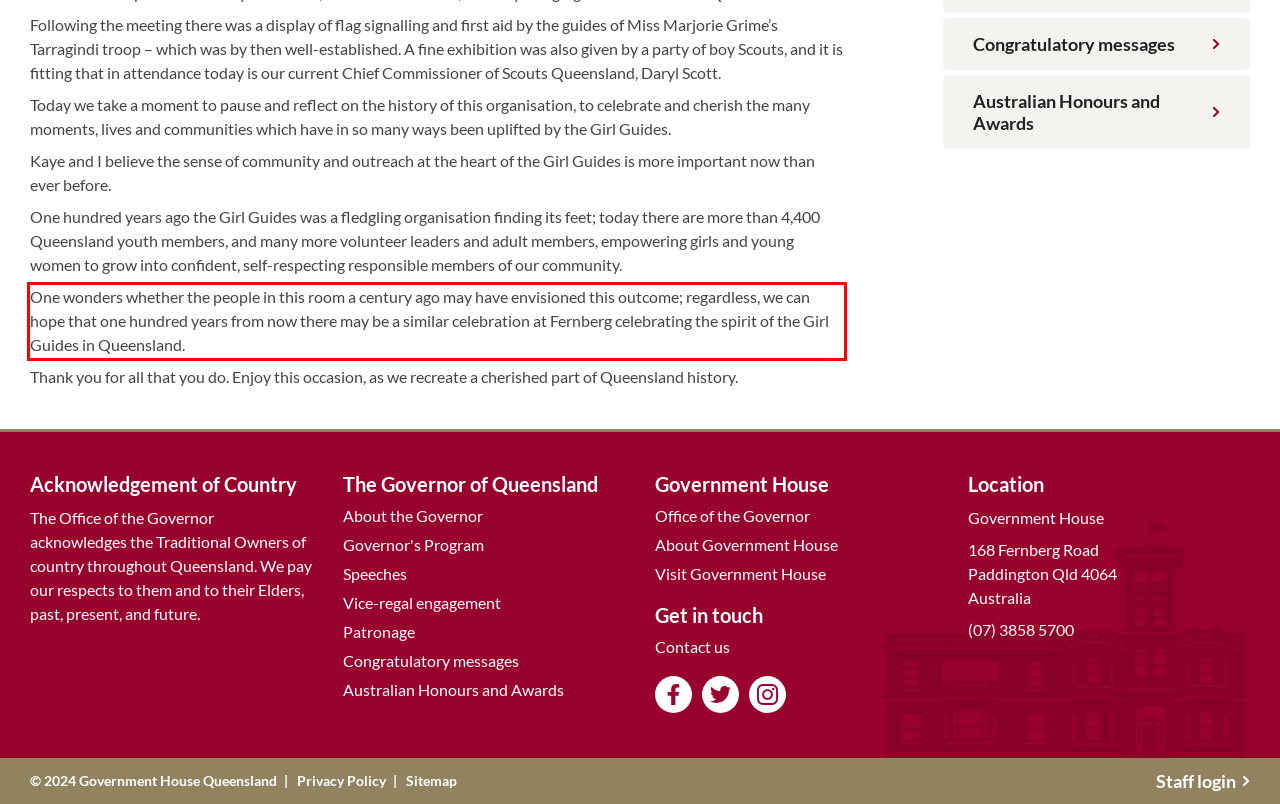You have a screenshot of a webpage with a UI element highlighted by a red bounding box. Use OCR to obtain the text within this highlighted area.

One wonders whether the people in this room a century ago may have envisioned this outcome; regardless, we can hope that one hundred years from now there may be a similar celebration at Fernberg celebrating the spirit of the Girl Guides in Queensland.